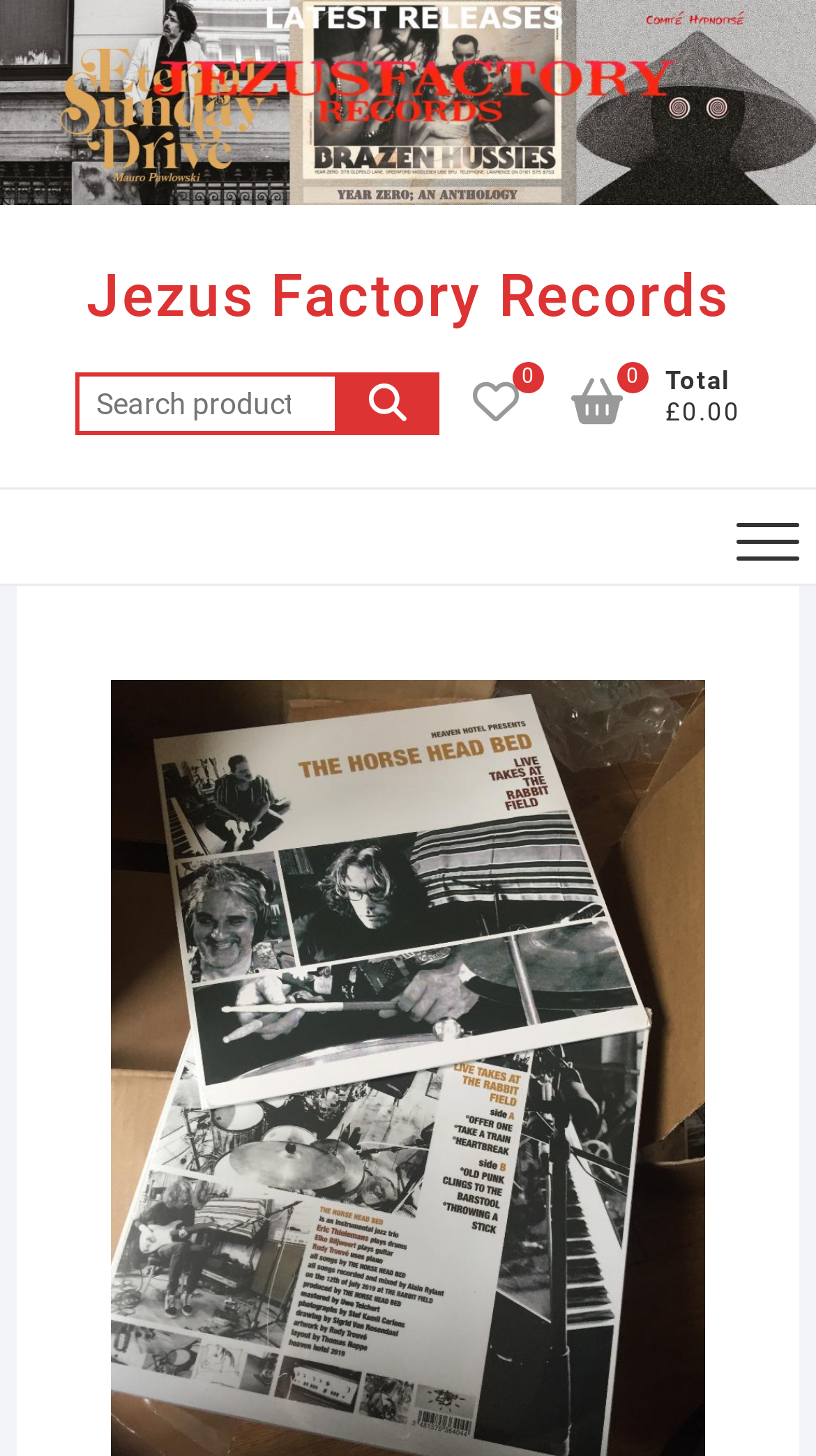Give a complete and precise description of the webpage's appearance.

The webpage appears to be an online record store, specifically showcasing the album "The Horse Head Bed" by Rudy Trouve, Elko Blijweert, and Eric Thielemans, available on Vinyl and CD. 

At the top left of the page, there is a heading with the label name "Jezus Factory Records", which is also a clickable link. Below this, a search bar is located, consisting of a text input field and a search button. The search bar is positioned roughly in the top third of the page, slightly left of center.

To the right of the search bar, there are two icons, one representing a shopping cart and the other a heart. These icons are accompanied by the numbers "0" and are clickable links.

On the right side of the page, near the top, there is a section displaying the total cost of items in the shopping cart, which is currently £0.00.

The main content of the page is likely located below these top elements, although the exact details are not provided in the accessibility tree. A navigation menu, labeled "Main Menu", is positioned on the left side of the page, spanning from the top third to roughly the middle of the page. This menu has a button to expand or collapse it.